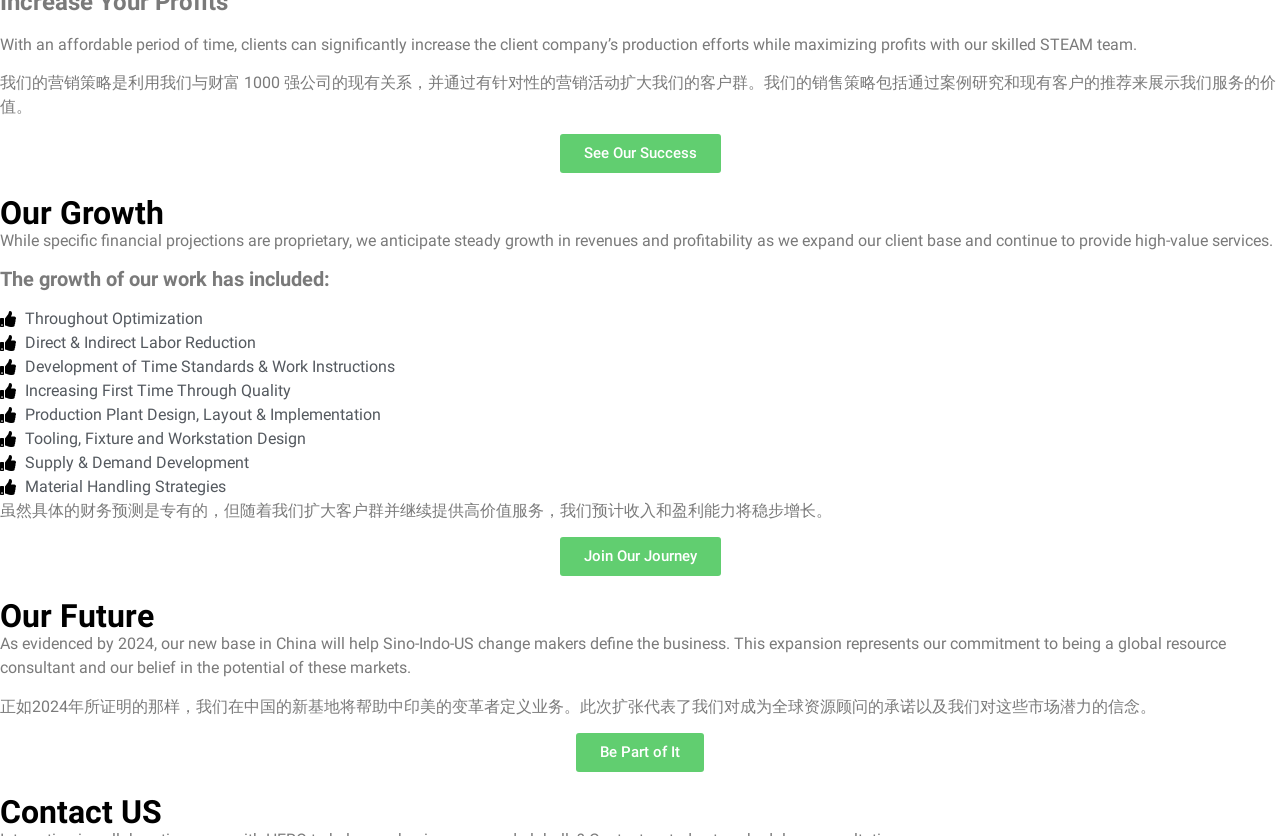Where is the company's new base located?
Provide a thorough and detailed answer to the question.

According to the StaticText element with the text 'As evidenced by 2024, our new base in China will help Sino-Indo-US change makers define the business.', the company's new base is located in China.